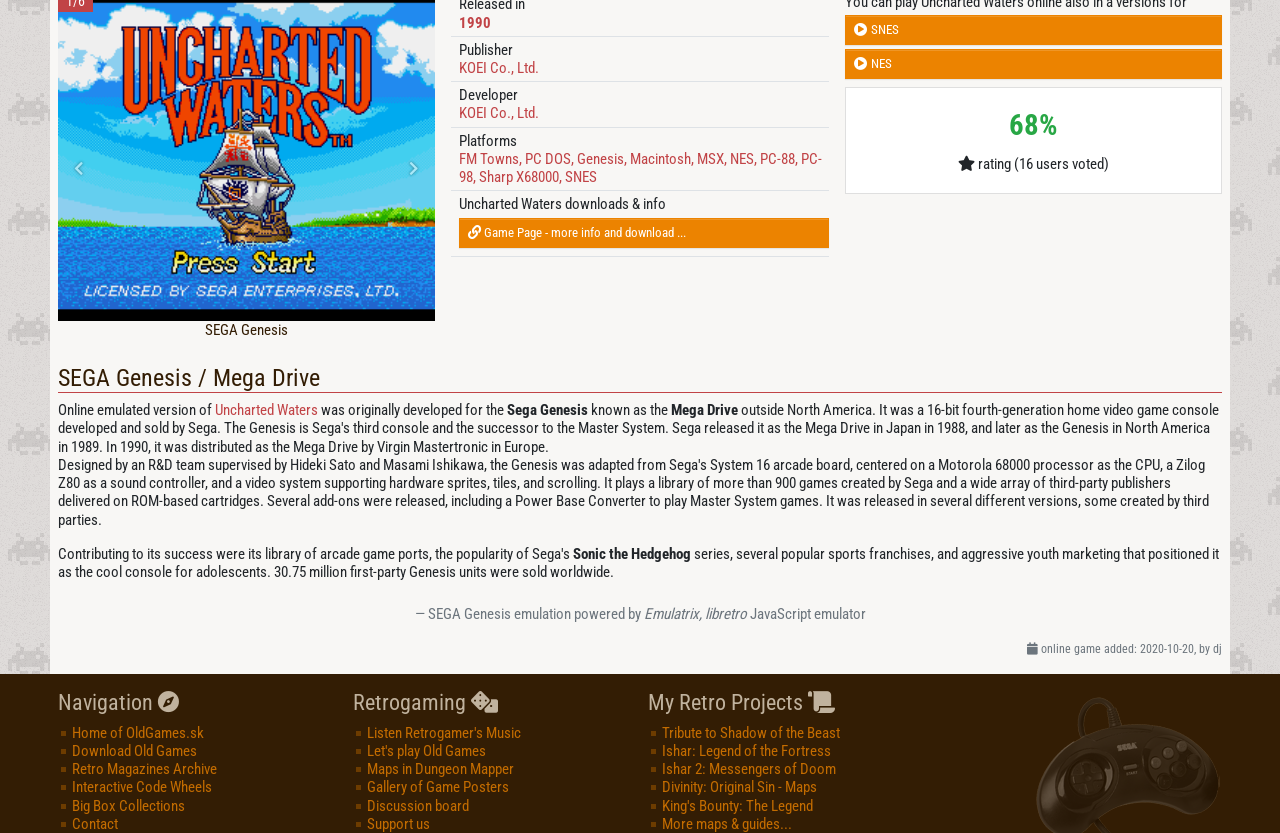Respond to the question below with a single word or phrase:
What is the original console that Uncharted Waters was developed for?

Sega Genesis